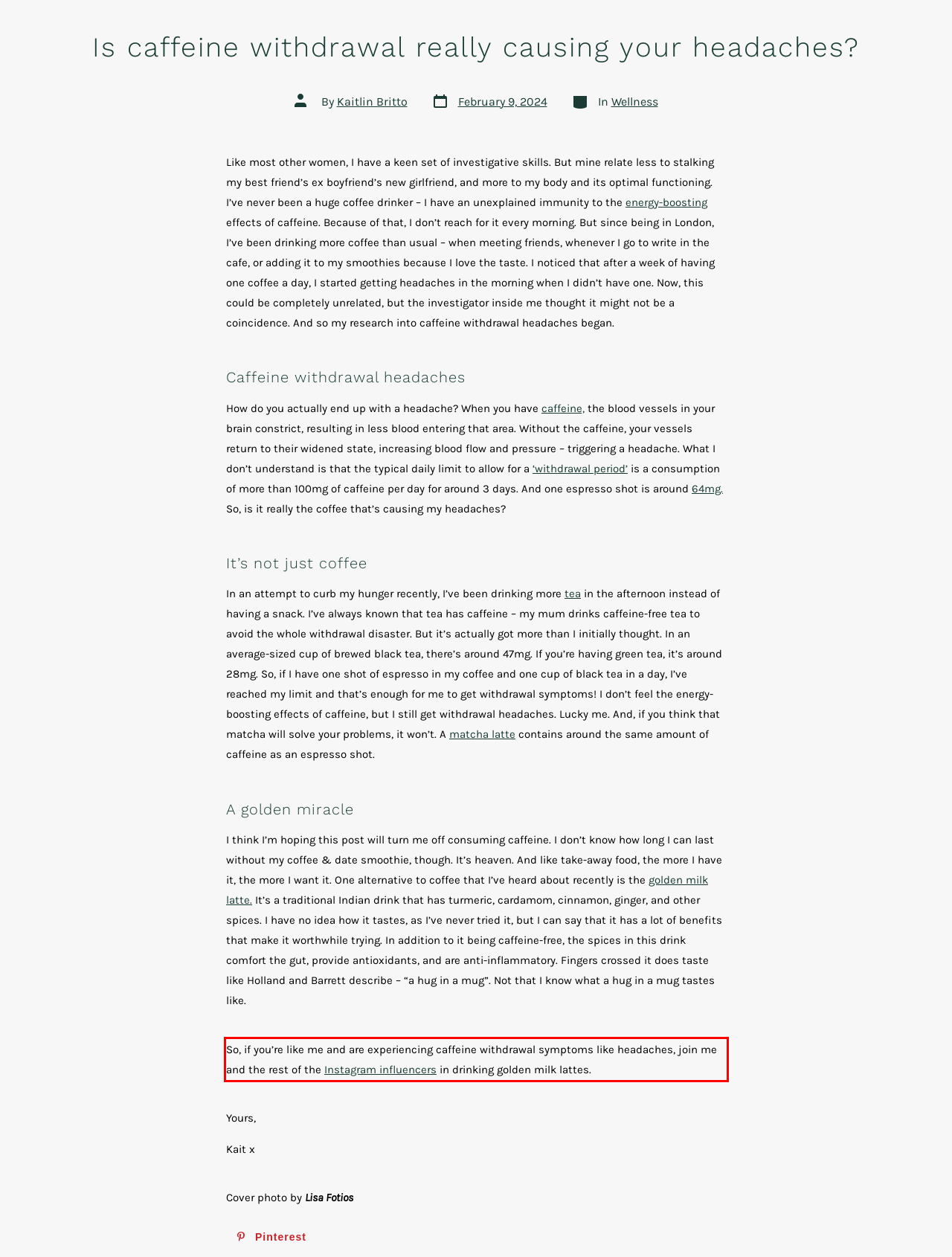You have a webpage screenshot with a red rectangle surrounding a UI element. Extract the text content from within this red bounding box.

So, if you’re like me and are experiencing caffeine withdrawal symptoms like headaches, join me and the rest of the Instagram influencers in drinking golden milk lattes.